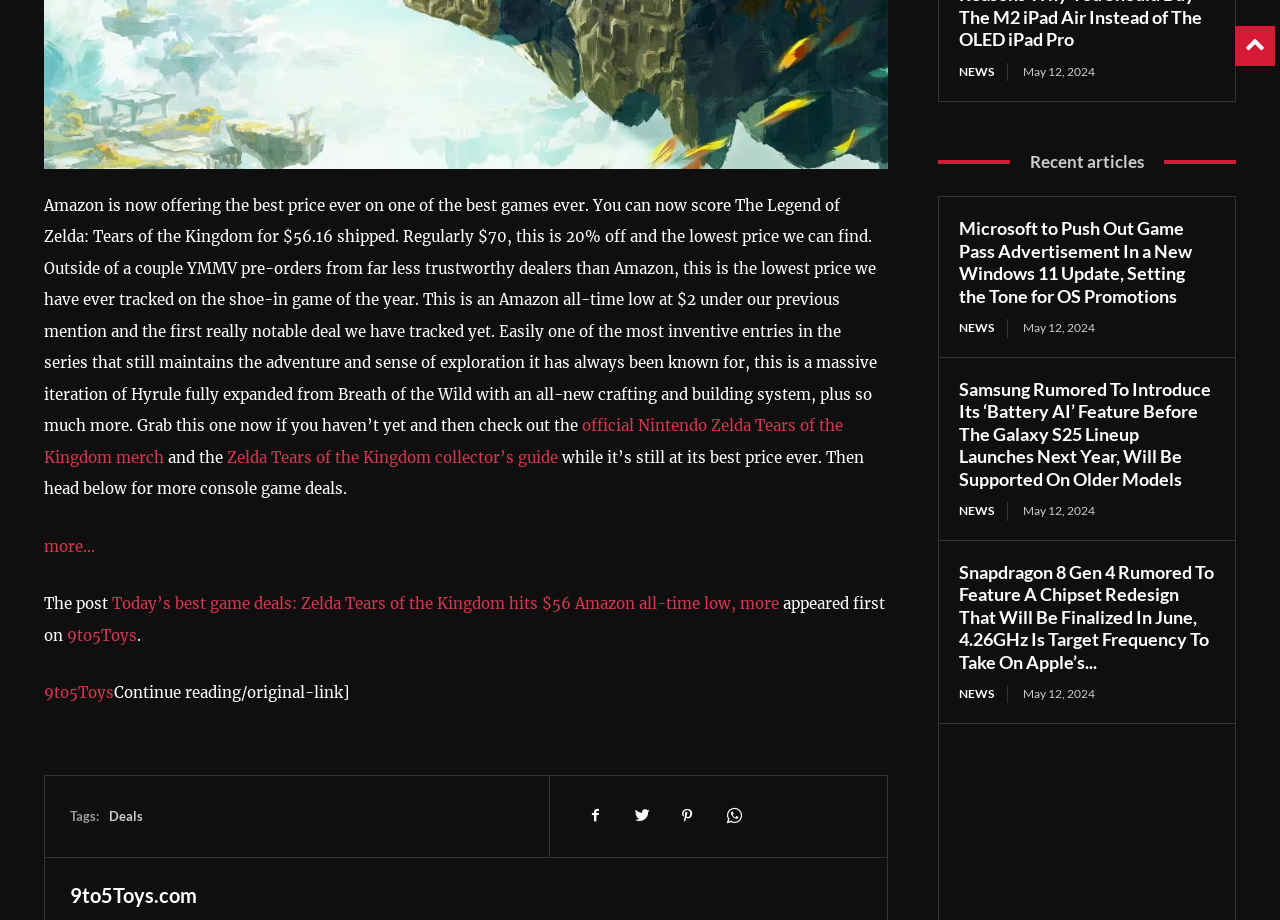What is the name of the website?
Refer to the screenshot and respond with a concise word or phrase.

9to5Toys